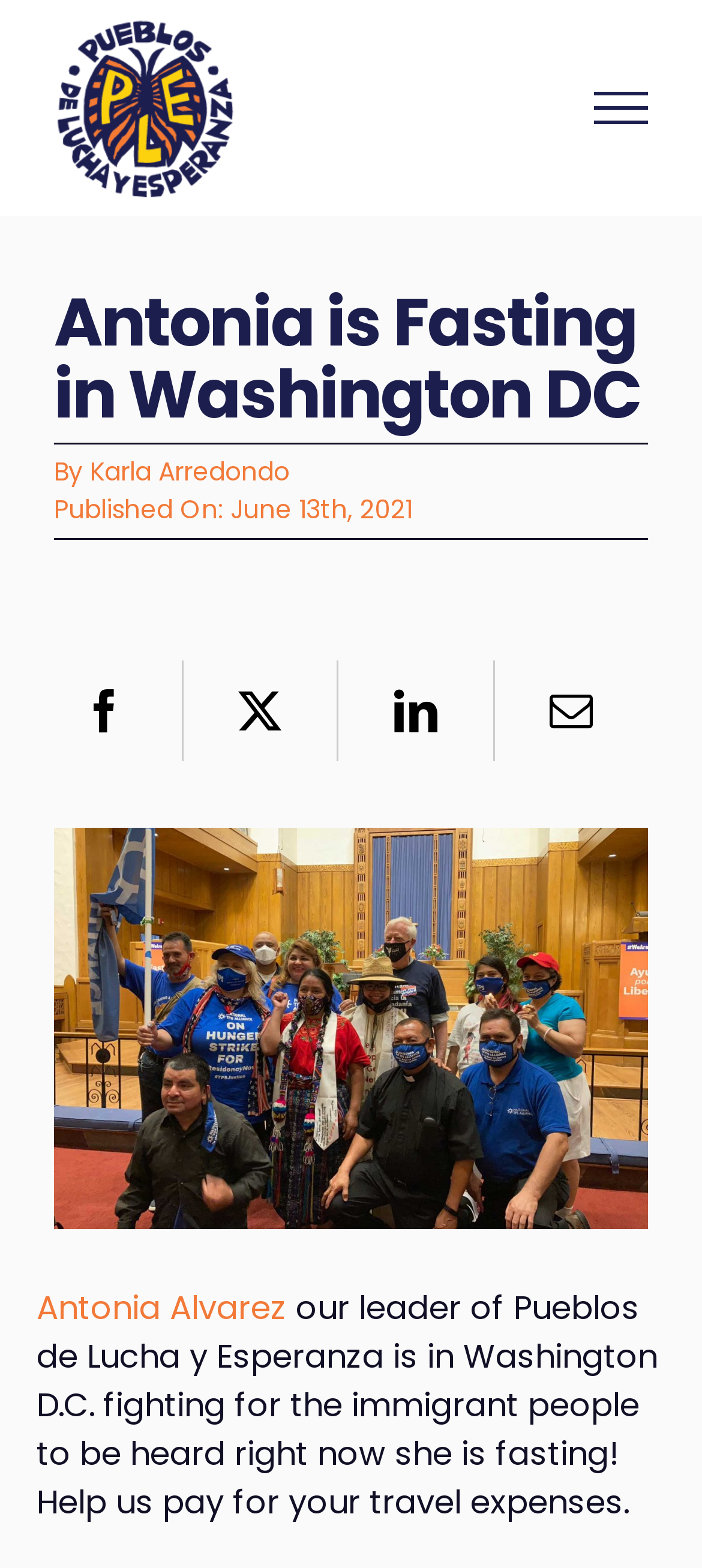How many social media links are available?
Using the image, provide a concise answer in one word or a short phrase.

4